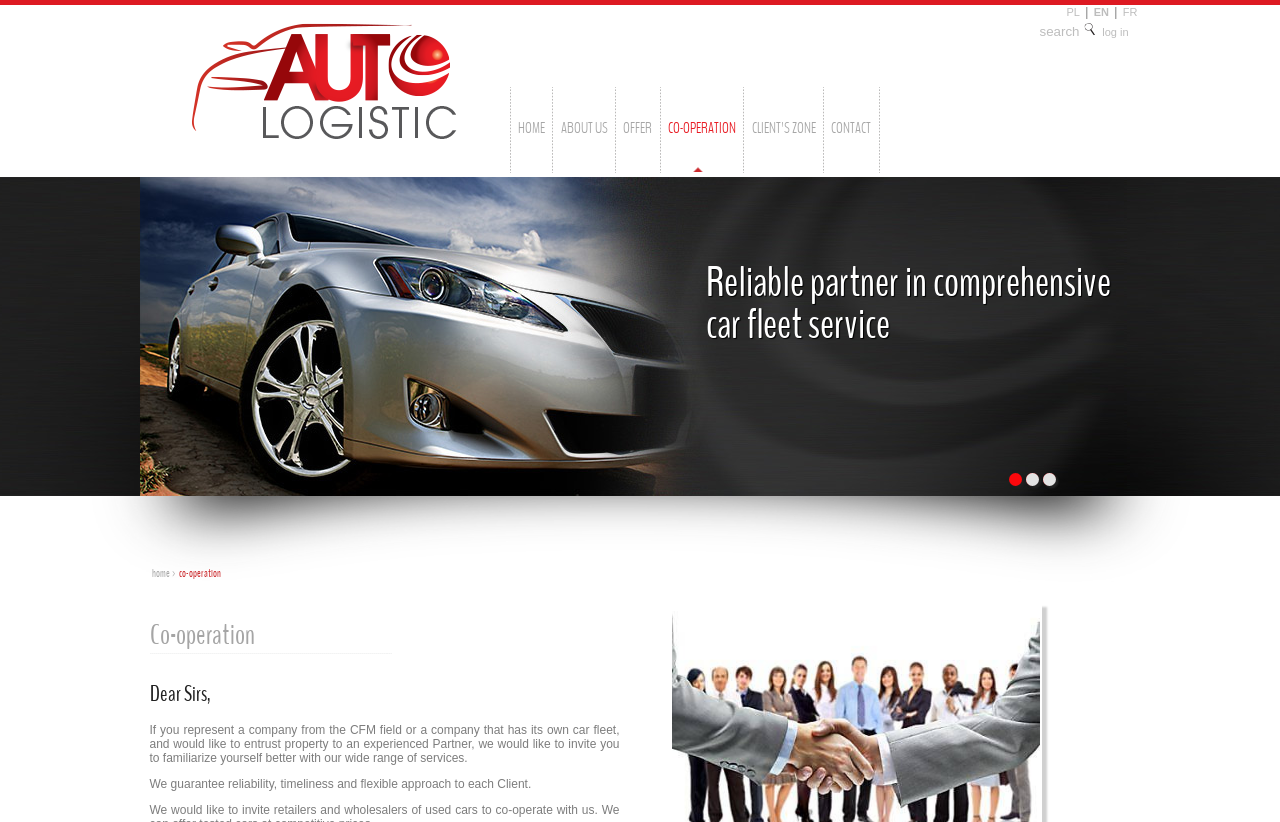What language options are available on the webpage?
Respond to the question with a single word or phrase according to the image.

PL, EN, FR